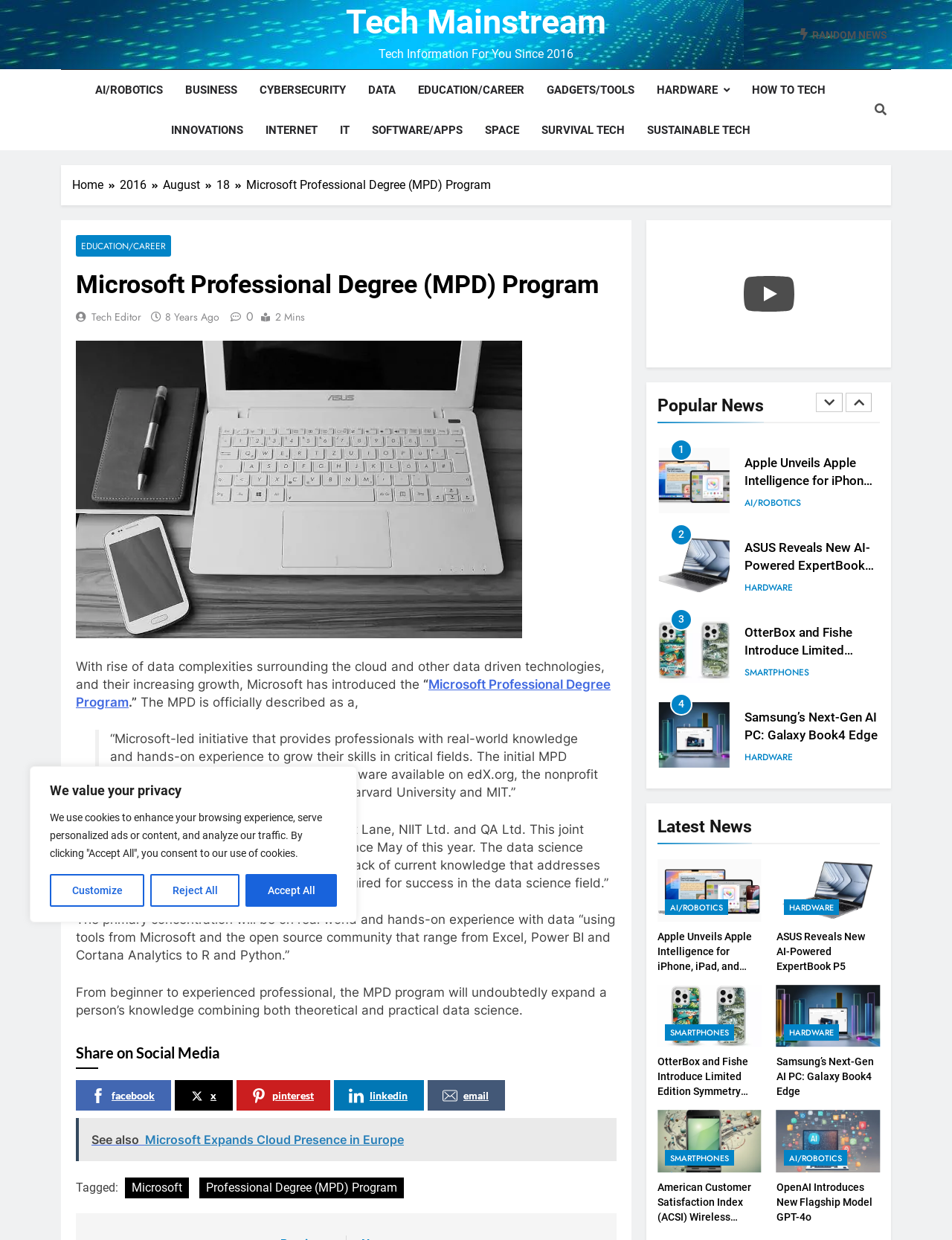What is the name of the analytics tool mentioned?
Please provide a single word or phrase answer based on the image.

Cortana Analytics